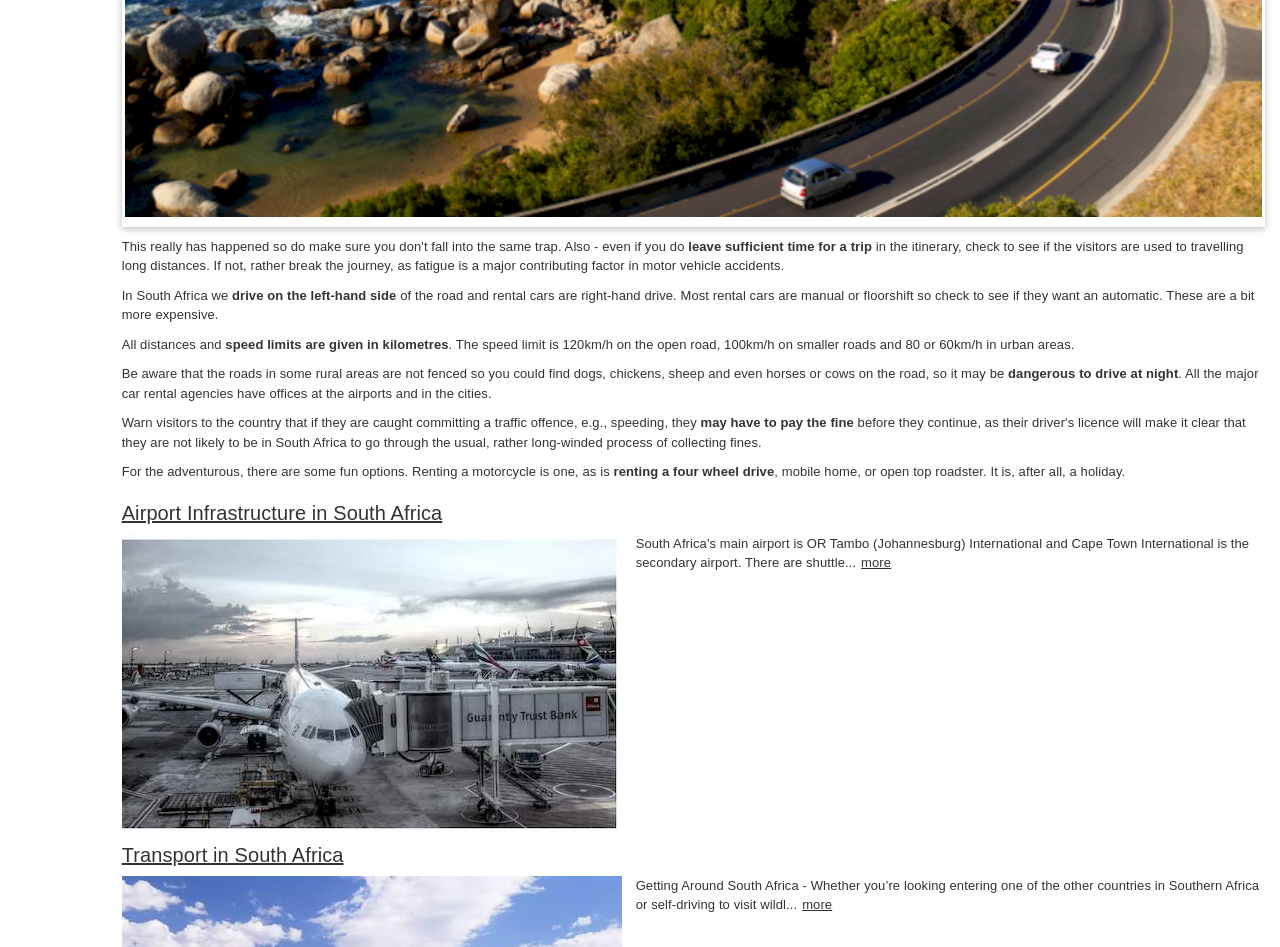Find the bounding box of the element with the following description: "Transport in South Africa". The coordinates must be four float numbers between 0 and 1, formatted as [left, top, right, bottom].

[0.095, 0.891, 0.268, 0.914]